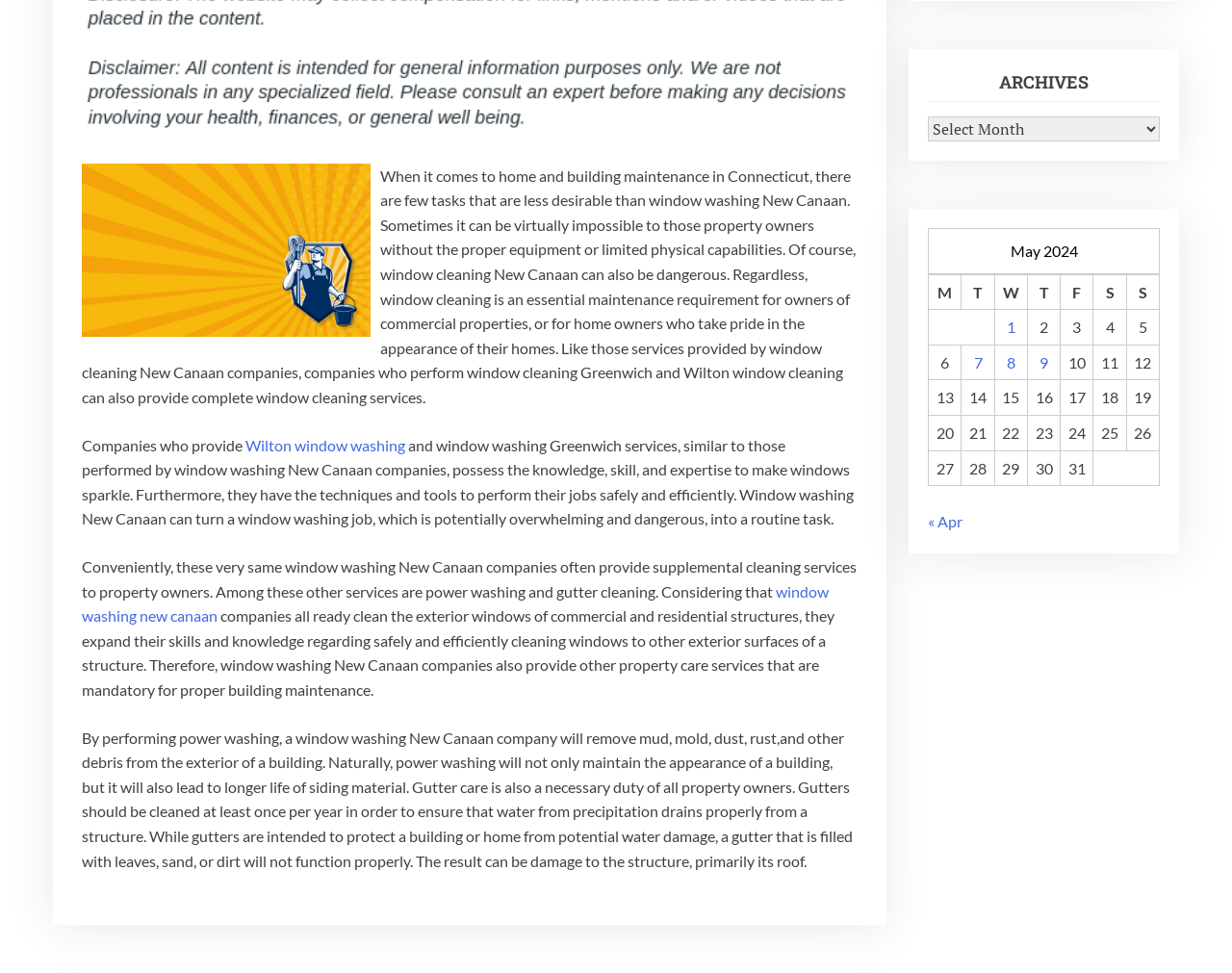Determine the bounding box coordinates of the UI element that matches the following description: "« Apr". The coordinates should be four float numbers between 0 and 1 in the format [left, top, right, bottom].

[0.753, 0.527, 0.781, 0.546]